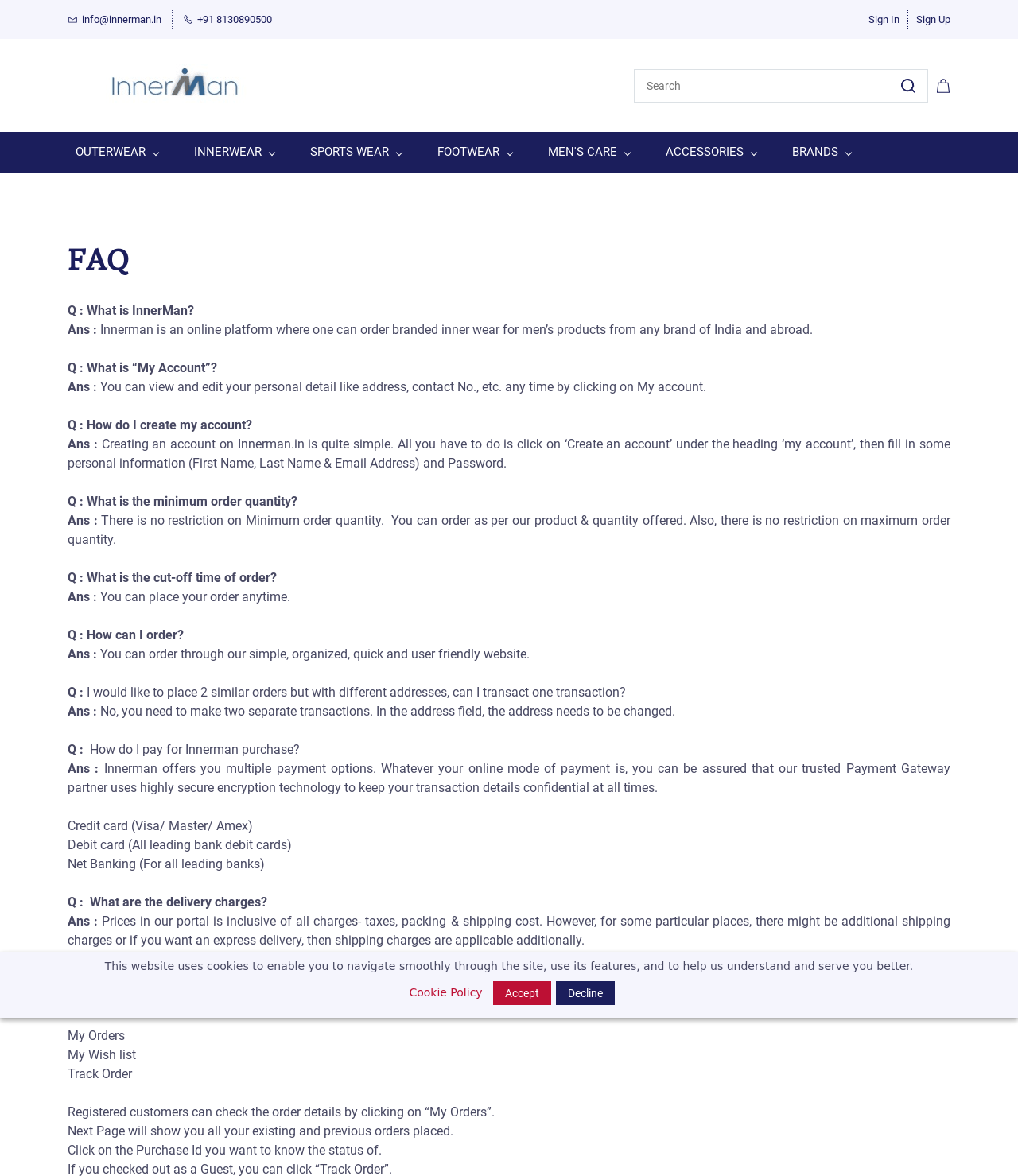Given the webpage screenshot and the description, determine the bounding box coordinates (top-left x, top-left y, bottom-right x, bottom-right y) that define the location of the UI element matching this description: Cookie Policy

[0.398, 0.835, 0.478, 0.853]